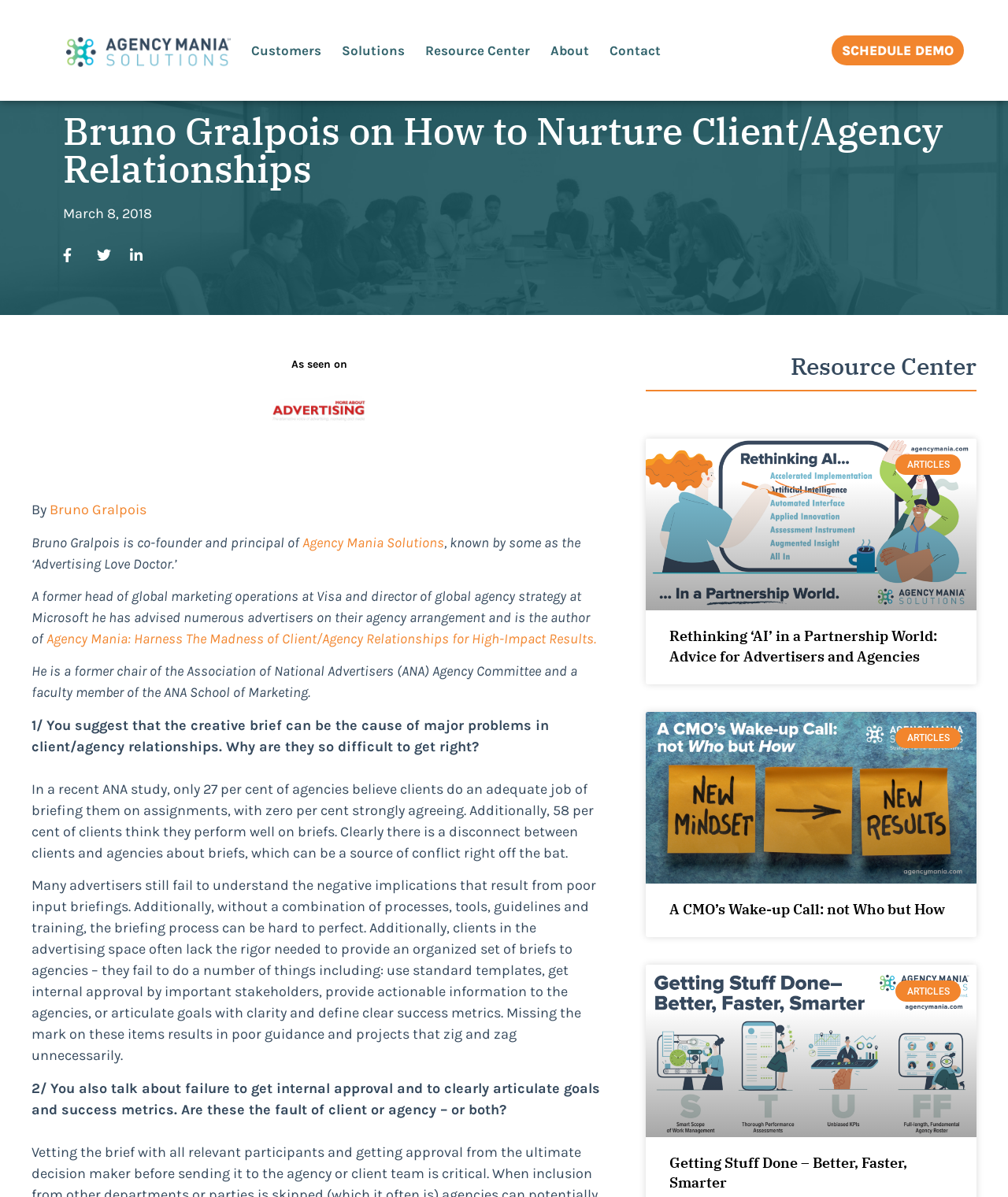Respond concisely with one word or phrase to the following query:
What is the name of the company founded by Bruno Gralpois?

Agency Mania Solutions